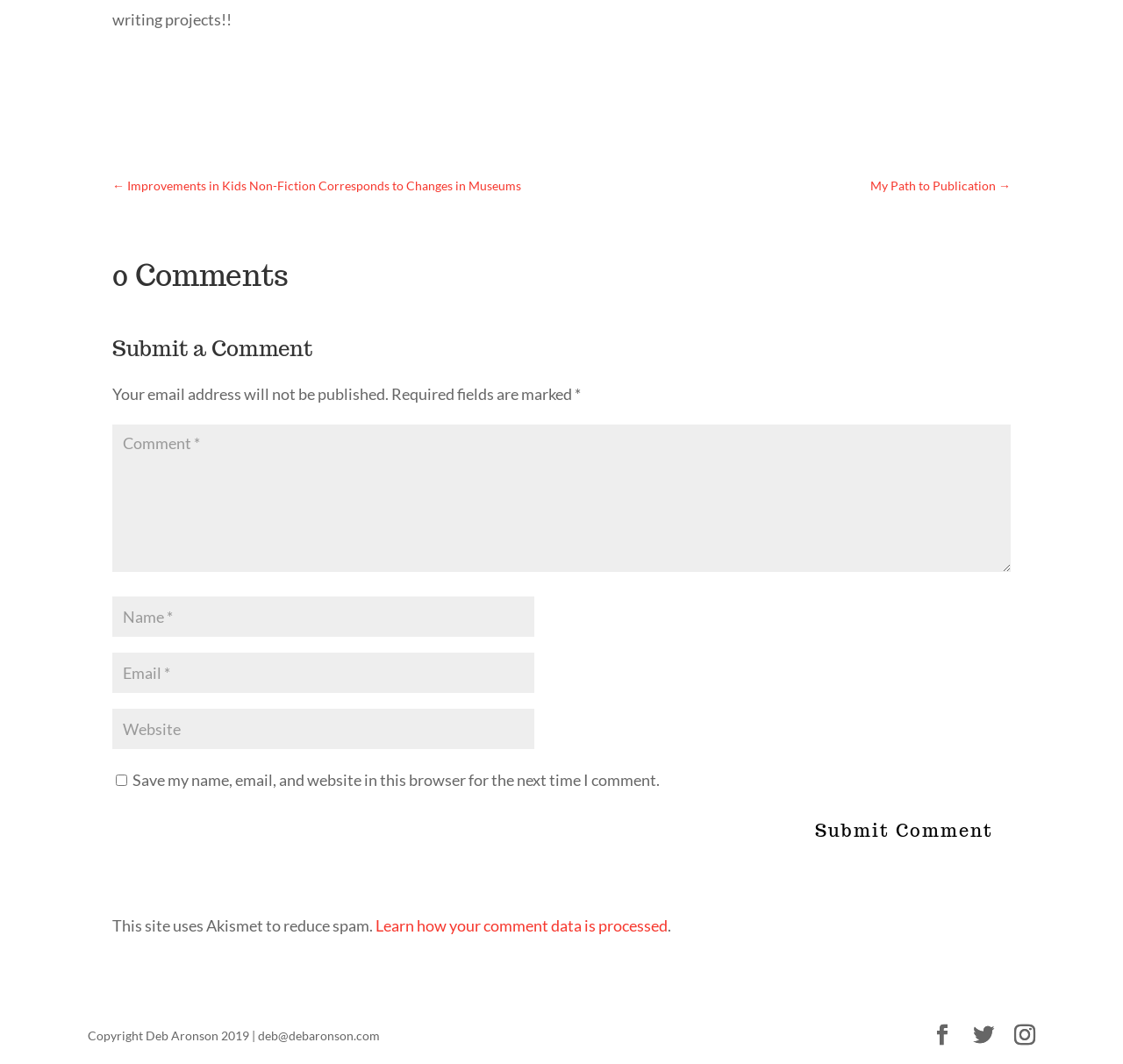Predict the bounding box coordinates for the UI element described as: "Facebook". The coordinates should be four float numbers between 0 and 1, presented as [left, top, right, bottom].

[0.83, 0.96, 0.848, 0.988]